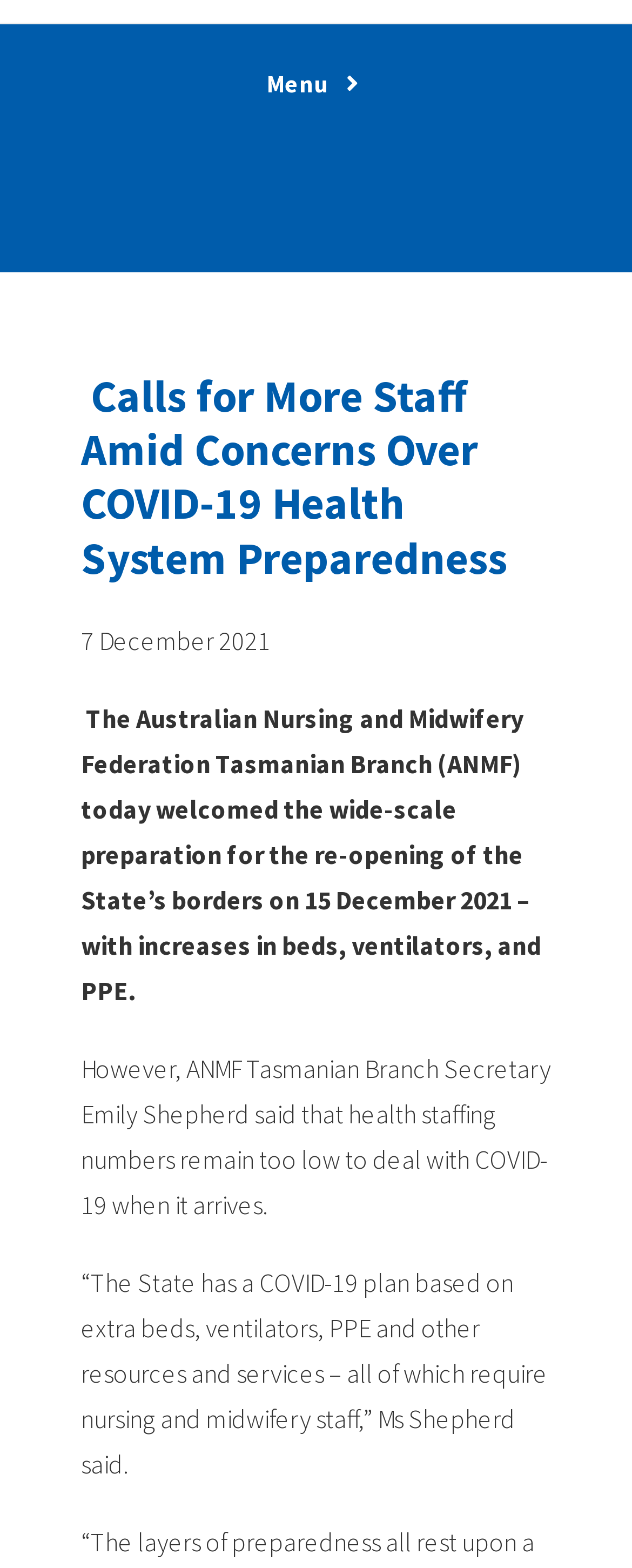Show the bounding box coordinates for the HTML element as described: "2024 Acute Care Conference".

[0.077, 0.414, 0.733, 0.455]